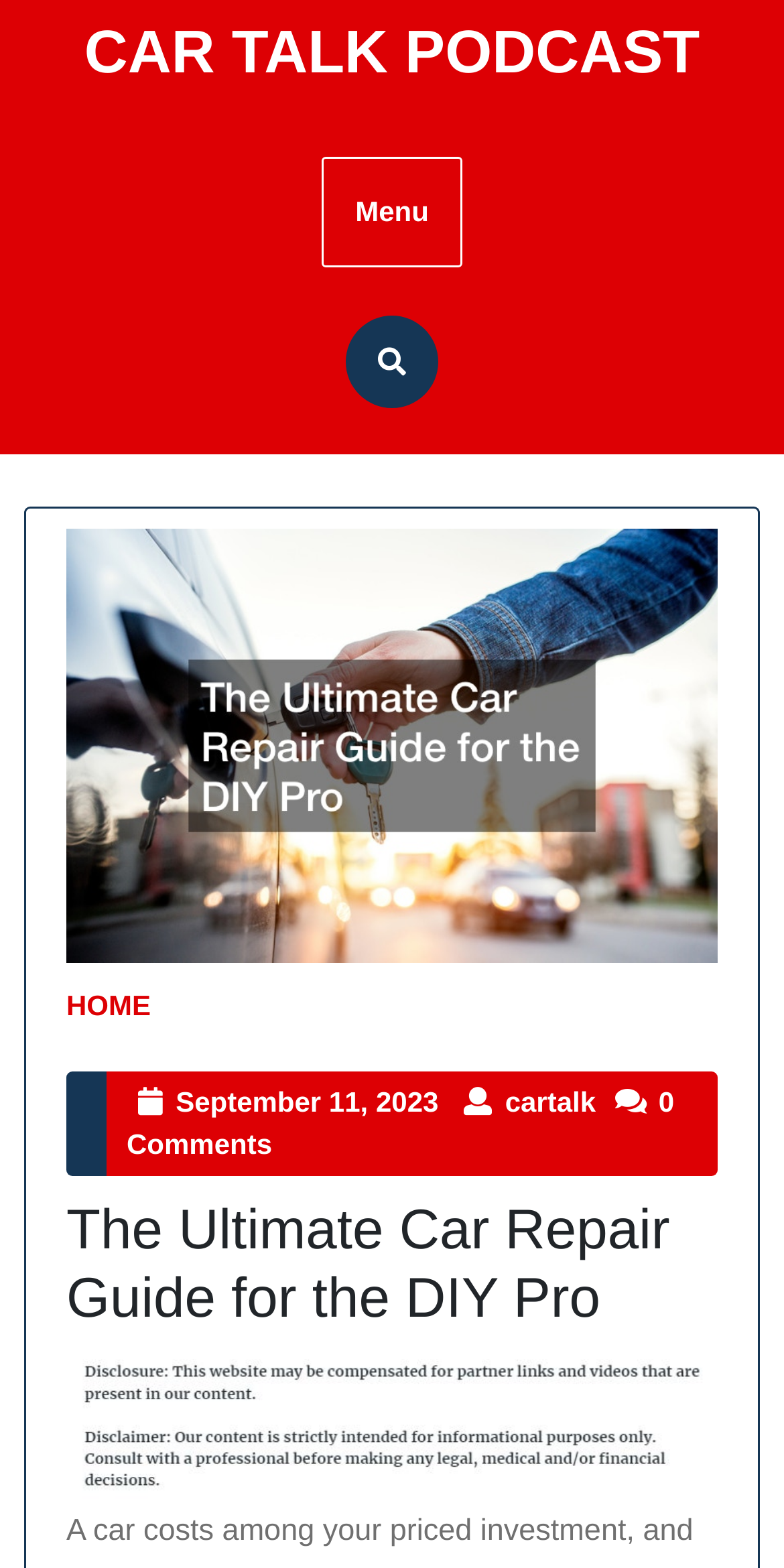What is the date of the current article?
Respond with a short answer, either a single word or a phrase, based on the image.

September 11, 2023